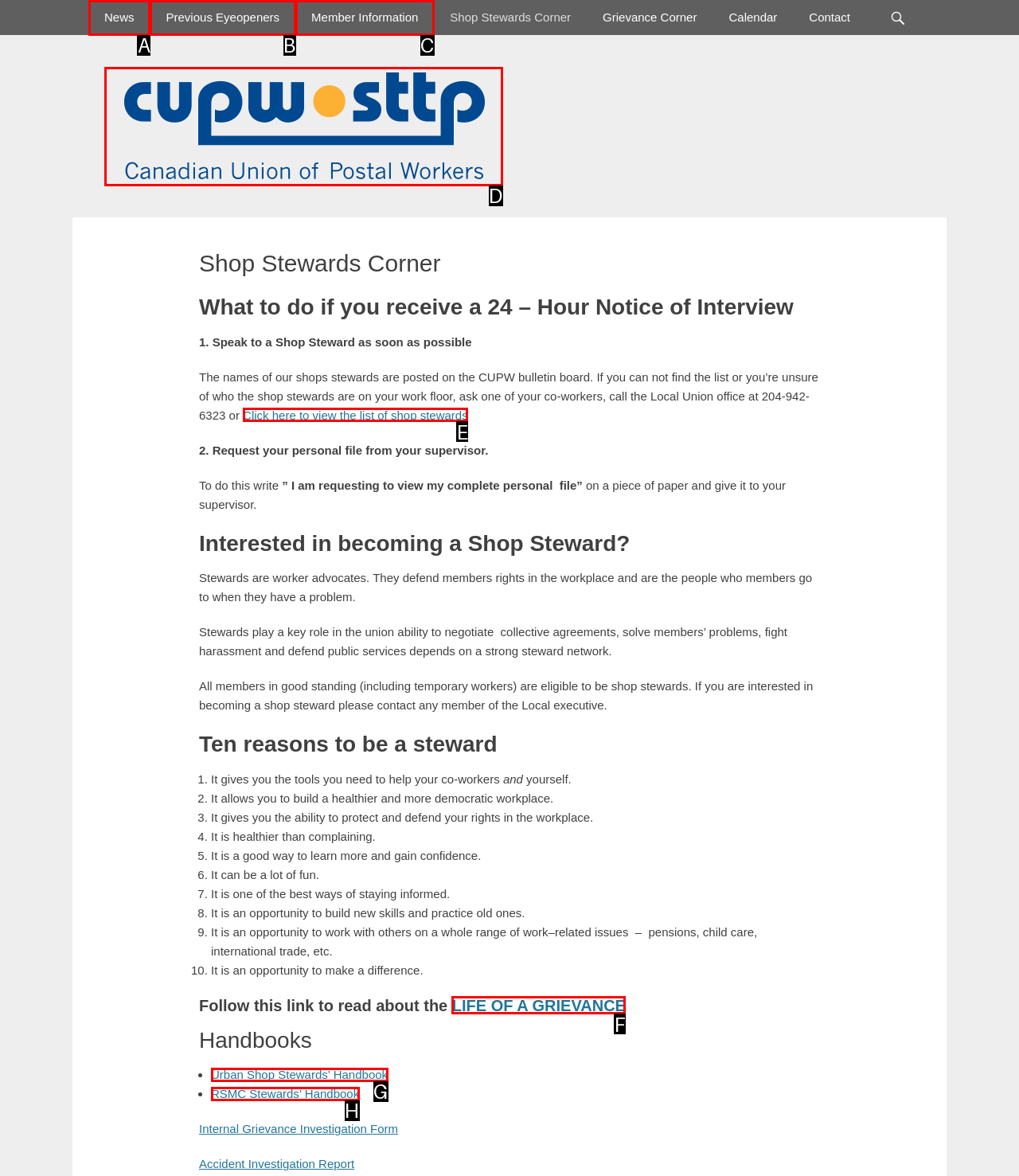Based on the description: Blog, identify the matching HTML element. Reply with the letter of the correct option directly.

None